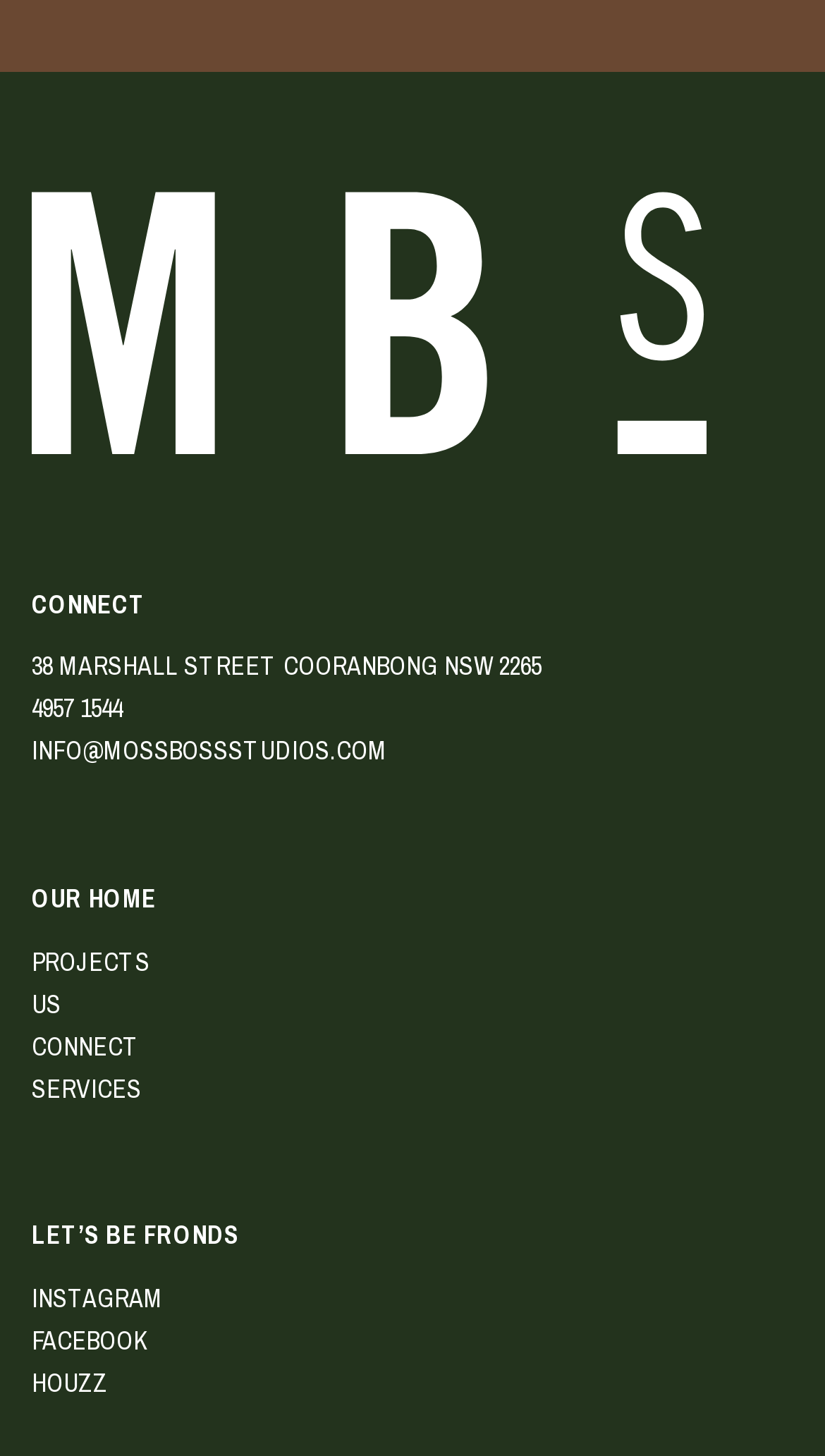Find and provide the bounding box coordinates for the UI element described with: "INFO@MOSSBOSSSTUDIOS.COM".

[0.038, 0.505, 0.469, 0.528]